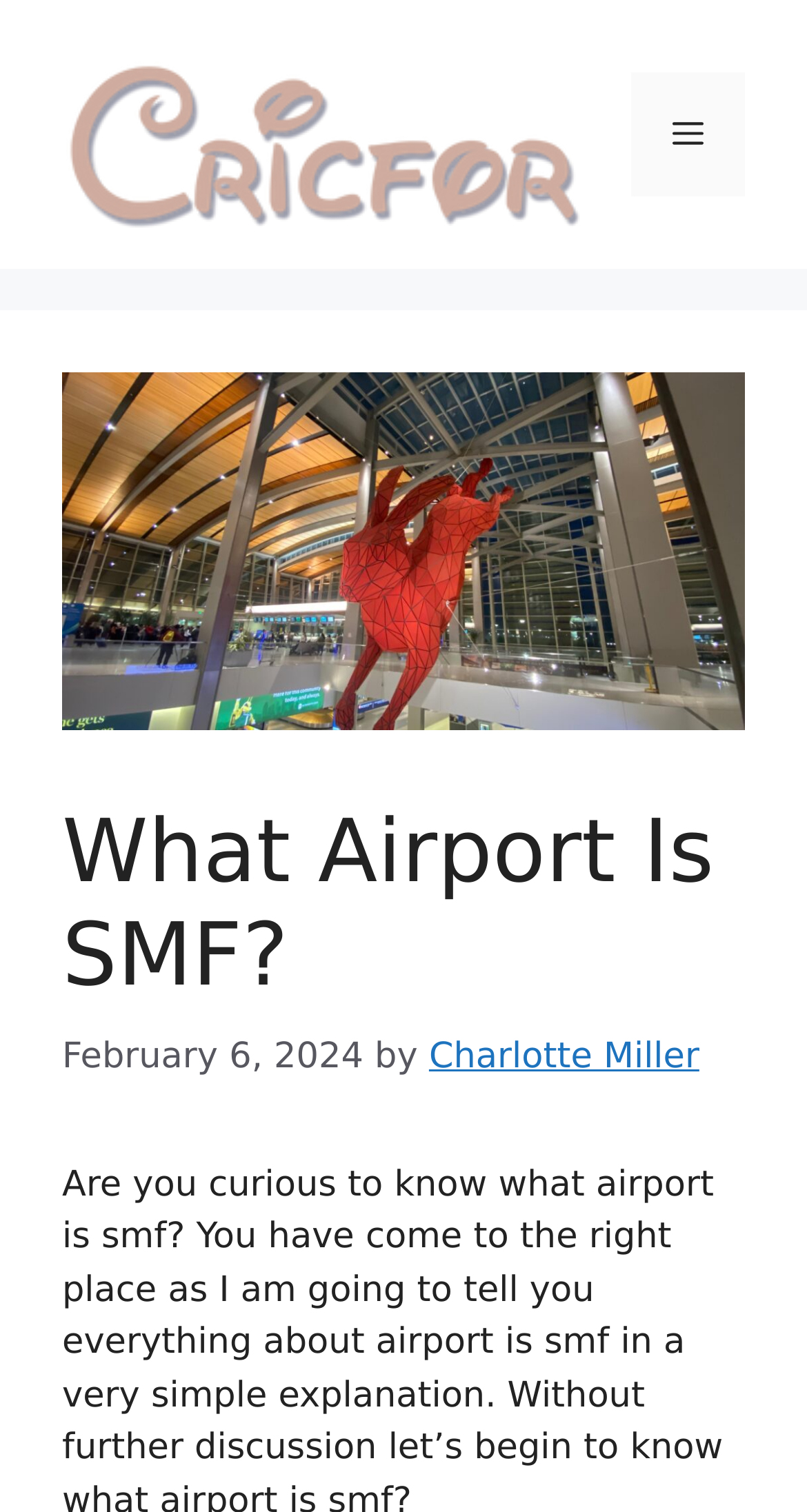Write an extensive caption that covers every aspect of the webpage.

The webpage is about explaining what airport is SMF. At the top, there is a banner that spans the entire width of the page, containing a link to the website "CricFor" accompanied by an image with the same name. To the right of the banner, there is a navigation menu toggle button labeled "Menu".

Below the banner, there is a header section that occupies most of the page width. It contains a heading that reads "What Airport Is SMF?" followed by a timestamp "February 6, 2024" and the author's name "Charlotte Miller". 

The main content of the page starts with a series of paragraphs. The first paragraph begins with the question "Are you curious to know what airport is smf?" and continues to explain that the reader has come to the right place to learn about it. The text is divided into several lines, with the last line of the first paragraph ending with "airport is smf". The second paragraph starts with "in a very simple explanation" and continues to introduce the topic.